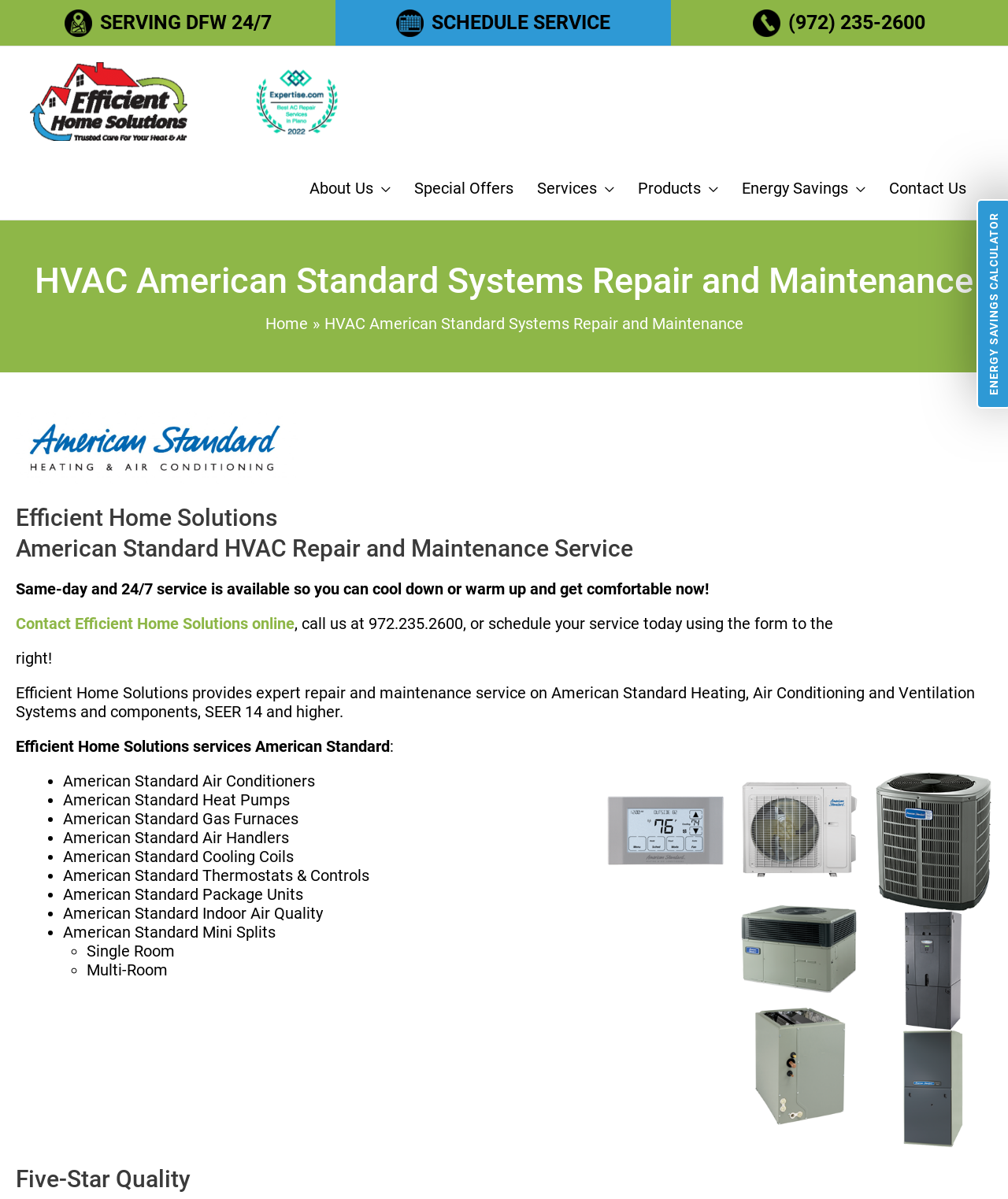Please specify the bounding box coordinates of the clickable region to carry out the following instruction: "Call the phone number". The coordinates should be four float numbers between 0 and 1, in the format [left, top, right, bottom].

[0.747, 0.007, 0.918, 0.031]